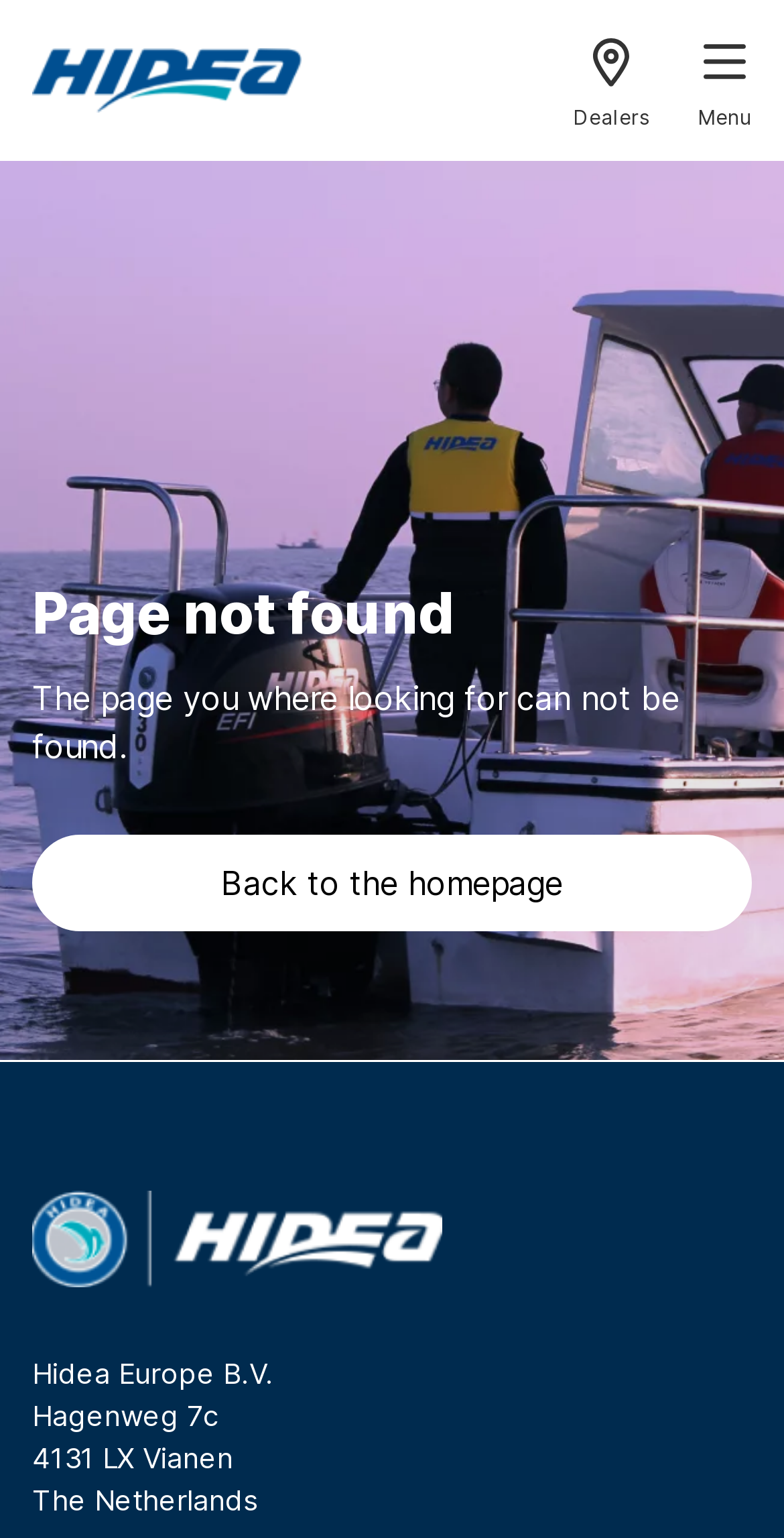Identify the main heading from the webpage and provide its text content.

Page not found